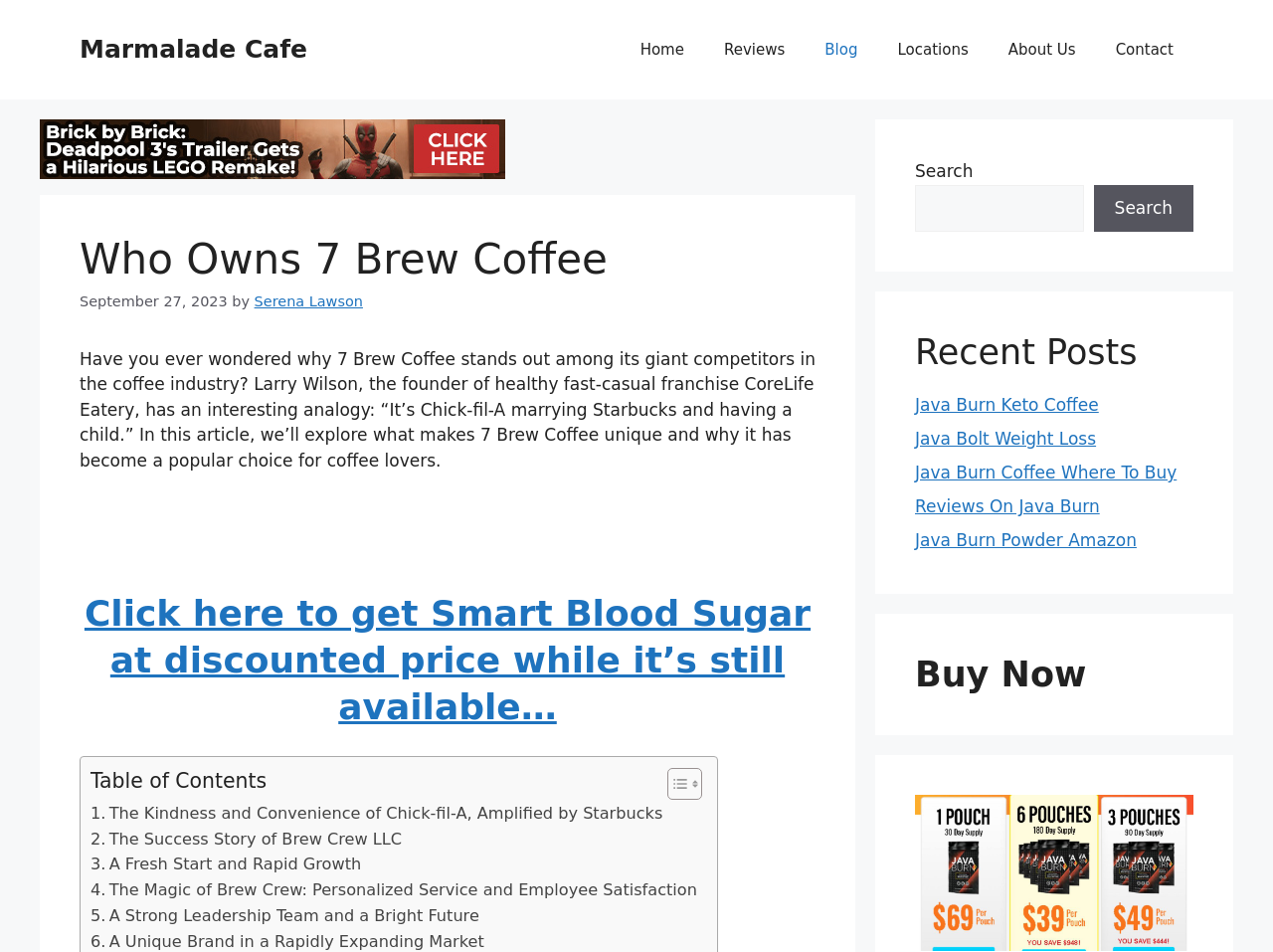Point out the bounding box coordinates of the section to click in order to follow this instruction: "Read the 'Who Owns 7 Brew Coffee' article".

[0.062, 0.246, 0.641, 0.299]